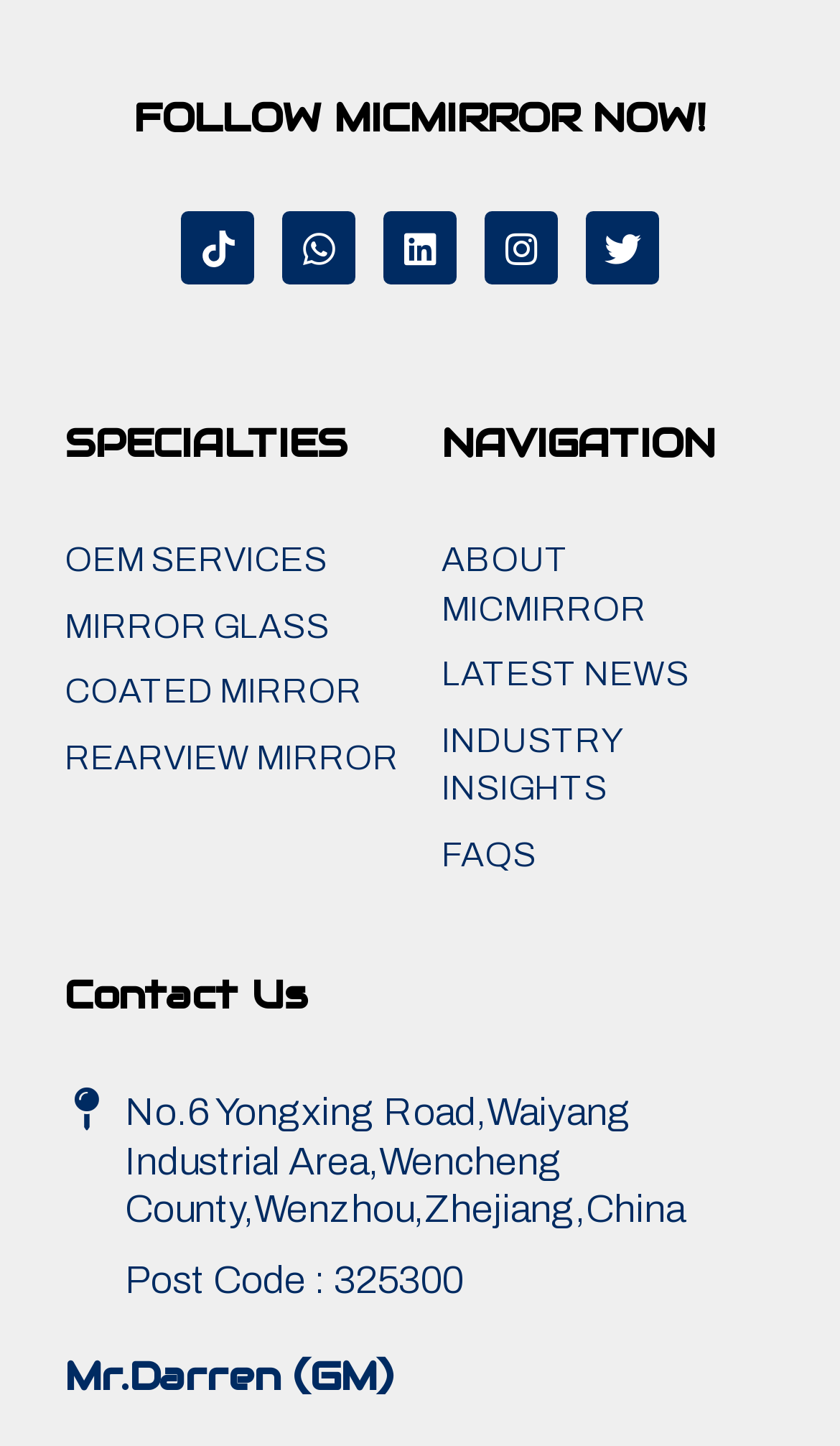Indicate the bounding box coordinates of the element that must be clicked to execute the instruction: "Contact Mr. Darren". The coordinates should be given as four float numbers between 0 and 1, i.e., [left, top, right, bottom].

[0.077, 0.932, 0.821, 0.972]